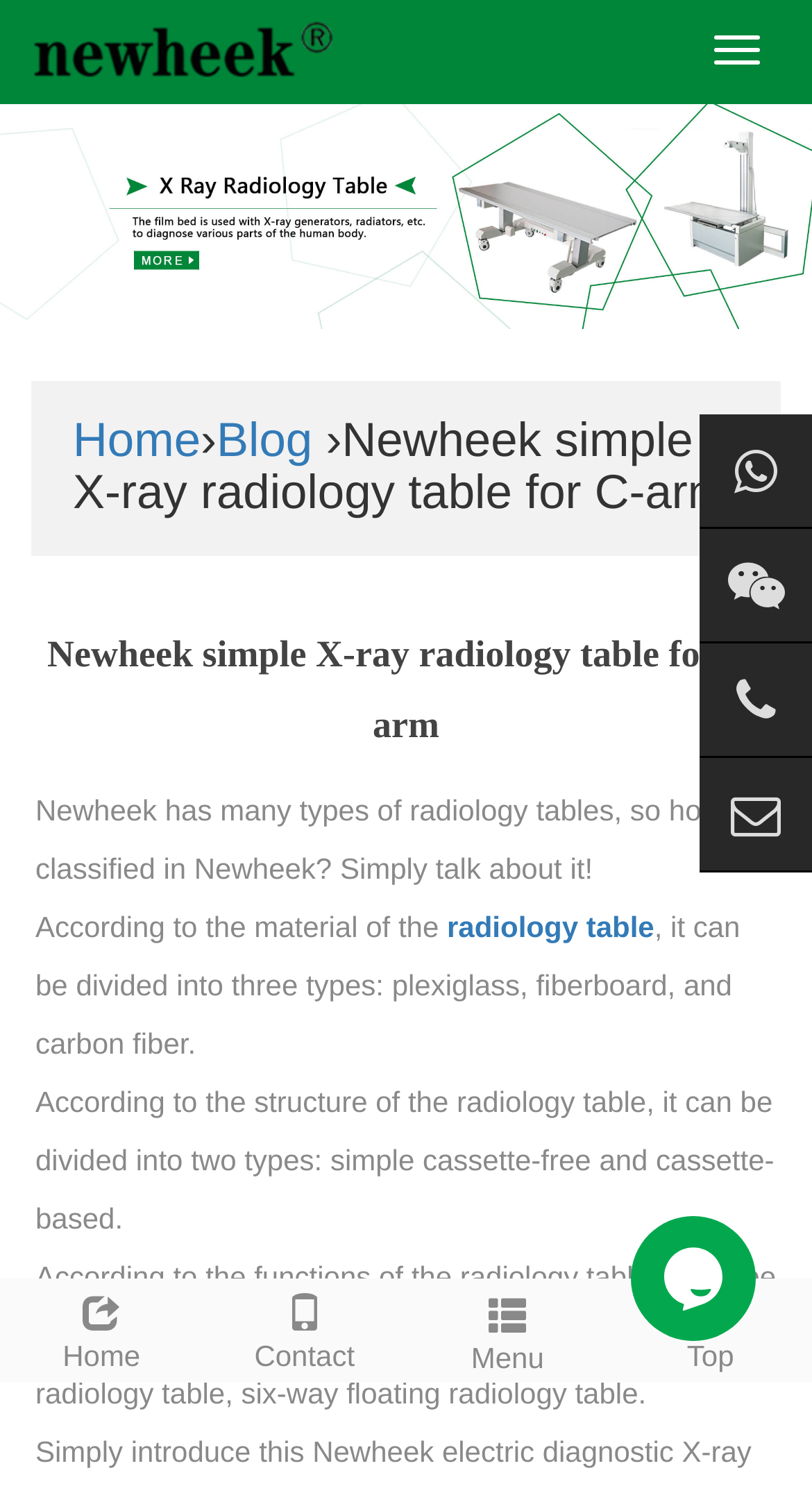Determine the bounding box coordinates of the region that needs to be clicked to achieve the task: "Click on radiology table".

[0.55, 0.609, 0.806, 0.631]